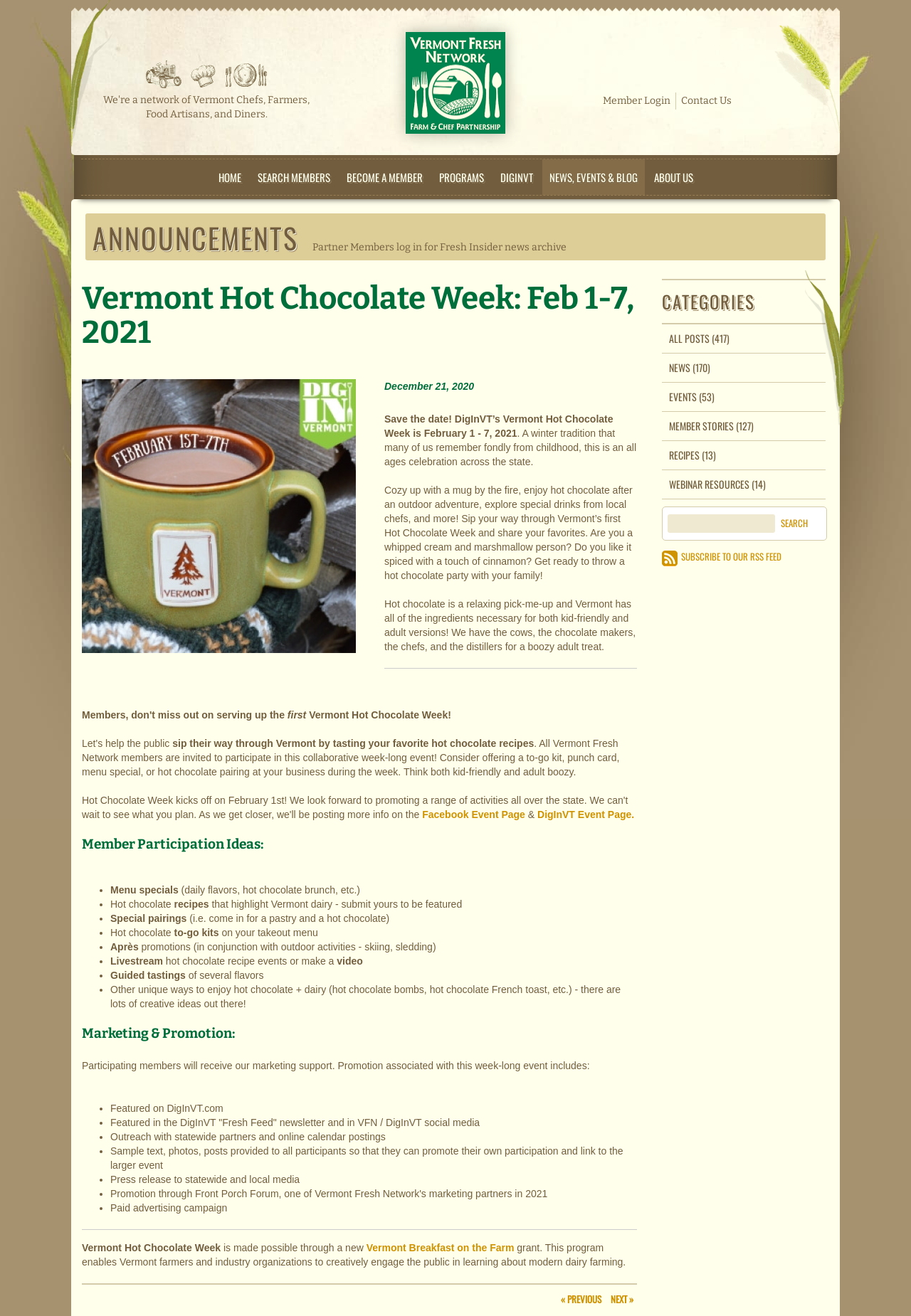Can you provide the bounding box coordinates for the element that should be clicked to implement the instruction: "View all posts"?

[0.727, 0.246, 0.906, 0.268]